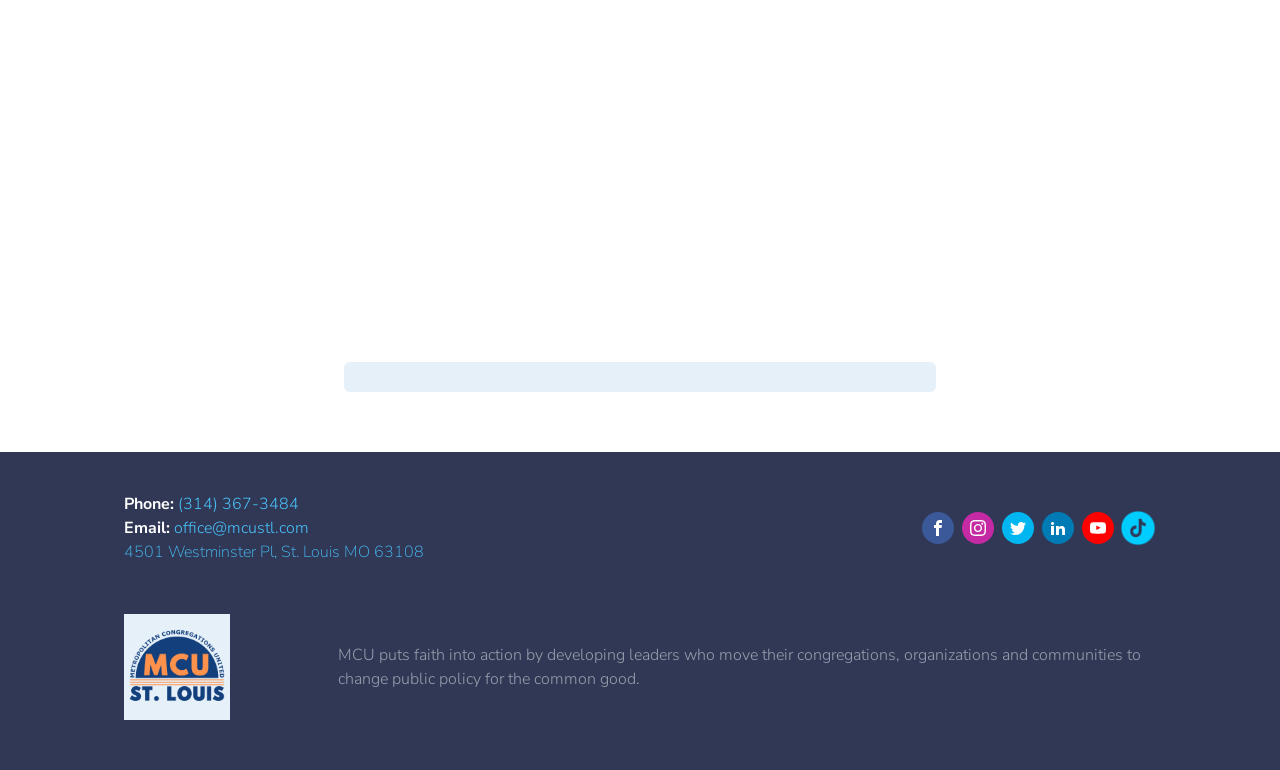Determine the bounding box coordinates of the clickable element necessary to fulfill the instruction: "Click the phone number link". Provide the coordinates as four float numbers within the 0 to 1 range, i.e., [left, top, right, bottom].

[0.097, 0.638, 0.234, 0.67]